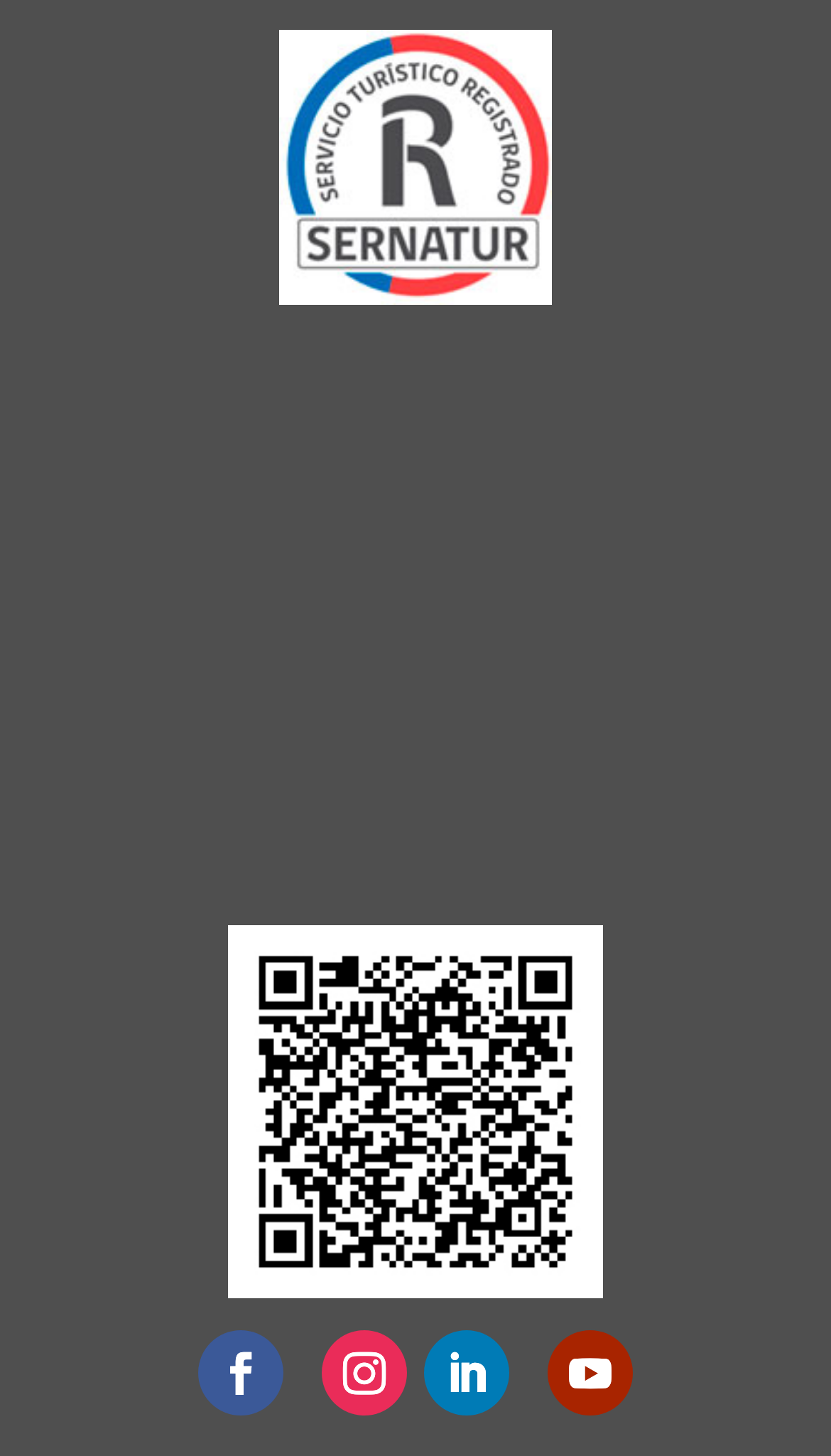Based on the image, please respond to the question with as much detail as possible:
What is the position of the first link?

I compared the y1 coordinates of all link elements and found that the link element with ID 115 has the smallest y1 value, which means it is located at the top. Additionally, its x1 value is smaller than the x1 values of other link elements, indicating that it is positioned on the left side.